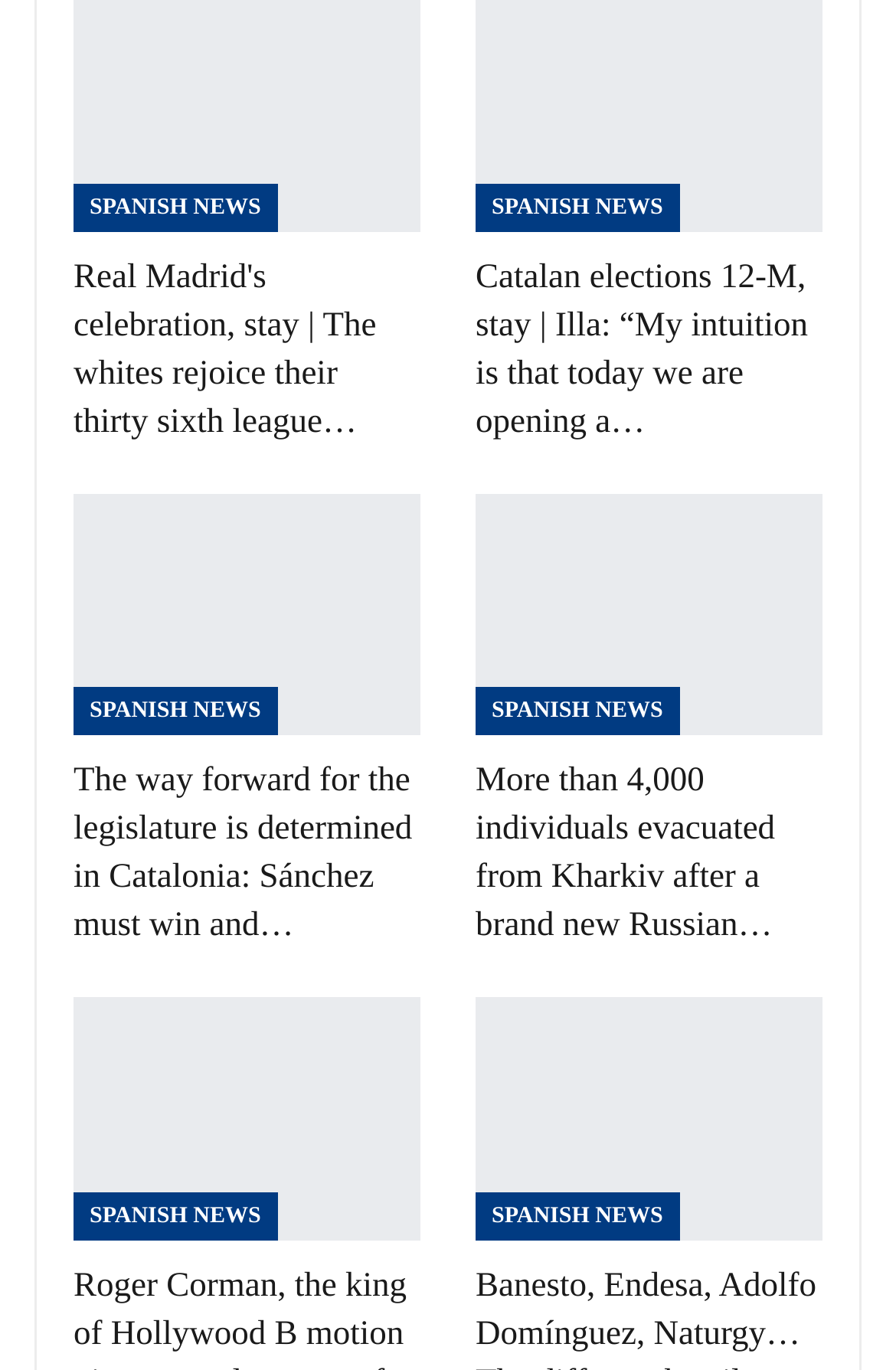What is the country mentioned in the third news article?
Answer the question with a detailed and thorough explanation.

The third link on the webpage has the text 'Catalan elections 12-M, stay | Illa: “My intuition is that today we are opening a…', which mentions Catalonia as the country.